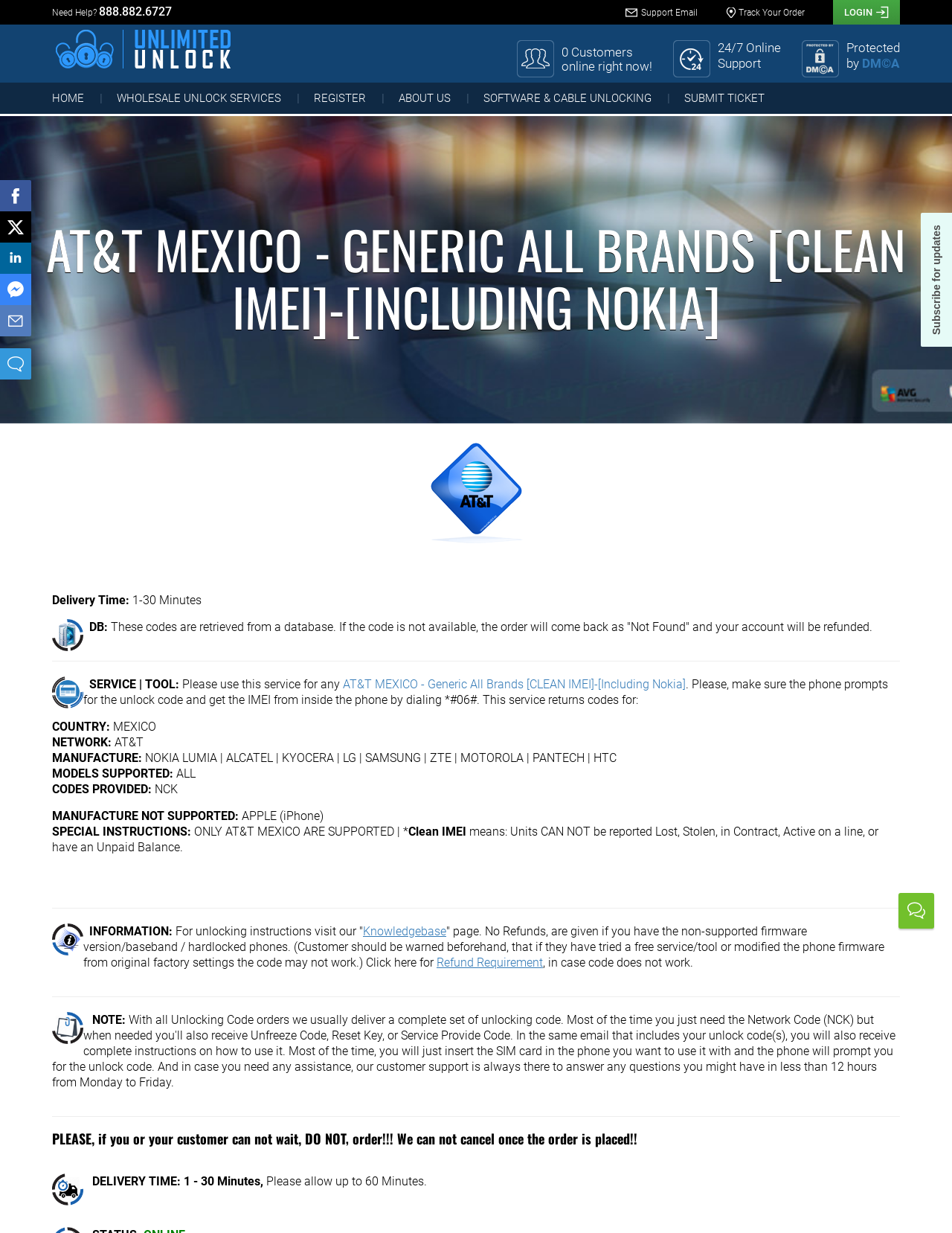Determine the bounding box coordinates of the clickable element to complete this instruction: "Click on the 'WHOLESALE UNLOCK SERVICES' link". Provide the coordinates in the format of four float numbers between 0 and 1, [left, top, right, bottom].

[0.123, 0.074, 0.295, 0.085]